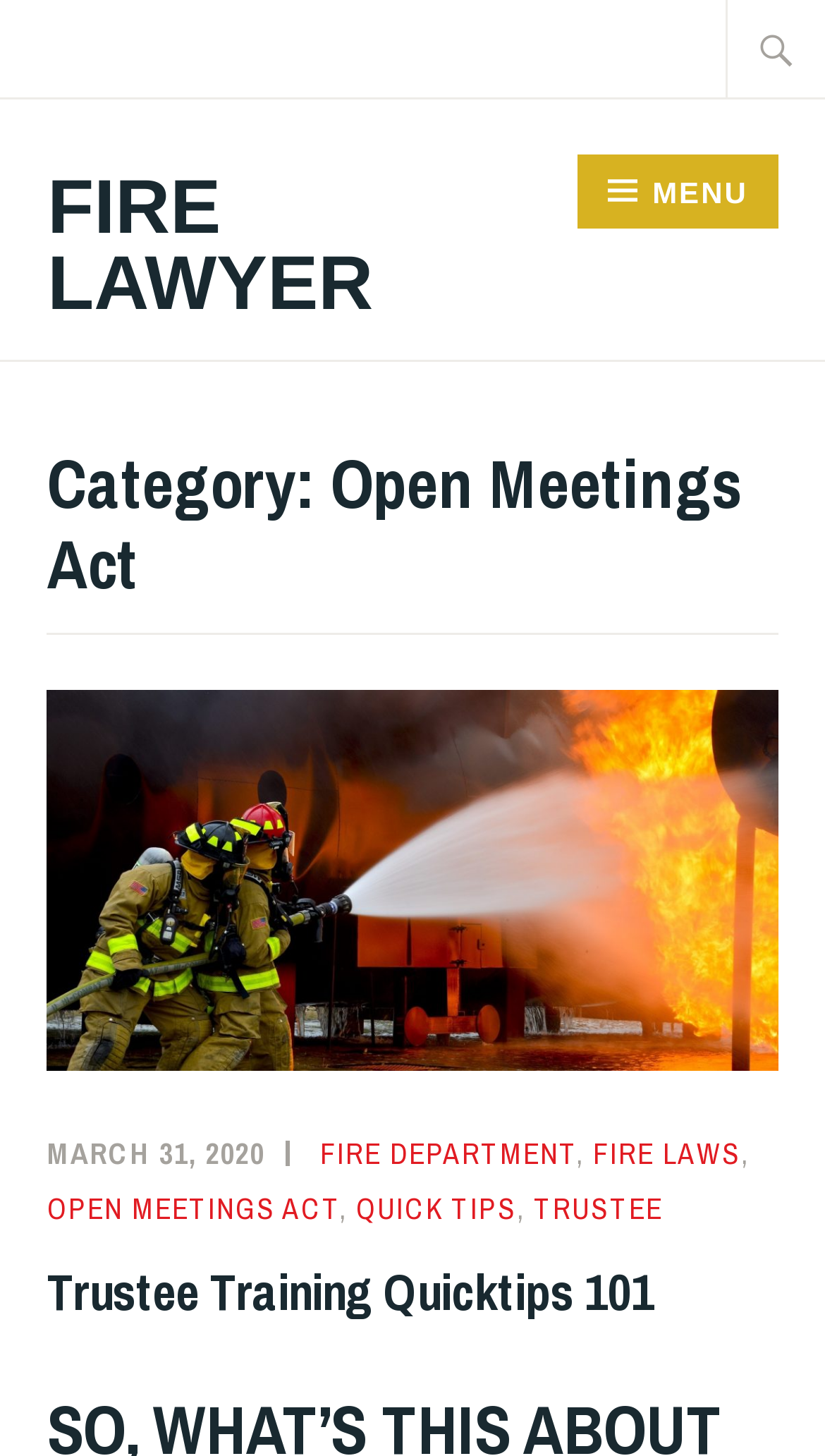Please determine the bounding box coordinates of the element's region to click for the following instruction: "read Trustee Training Quicktips 101".

[0.057, 0.863, 0.793, 0.91]